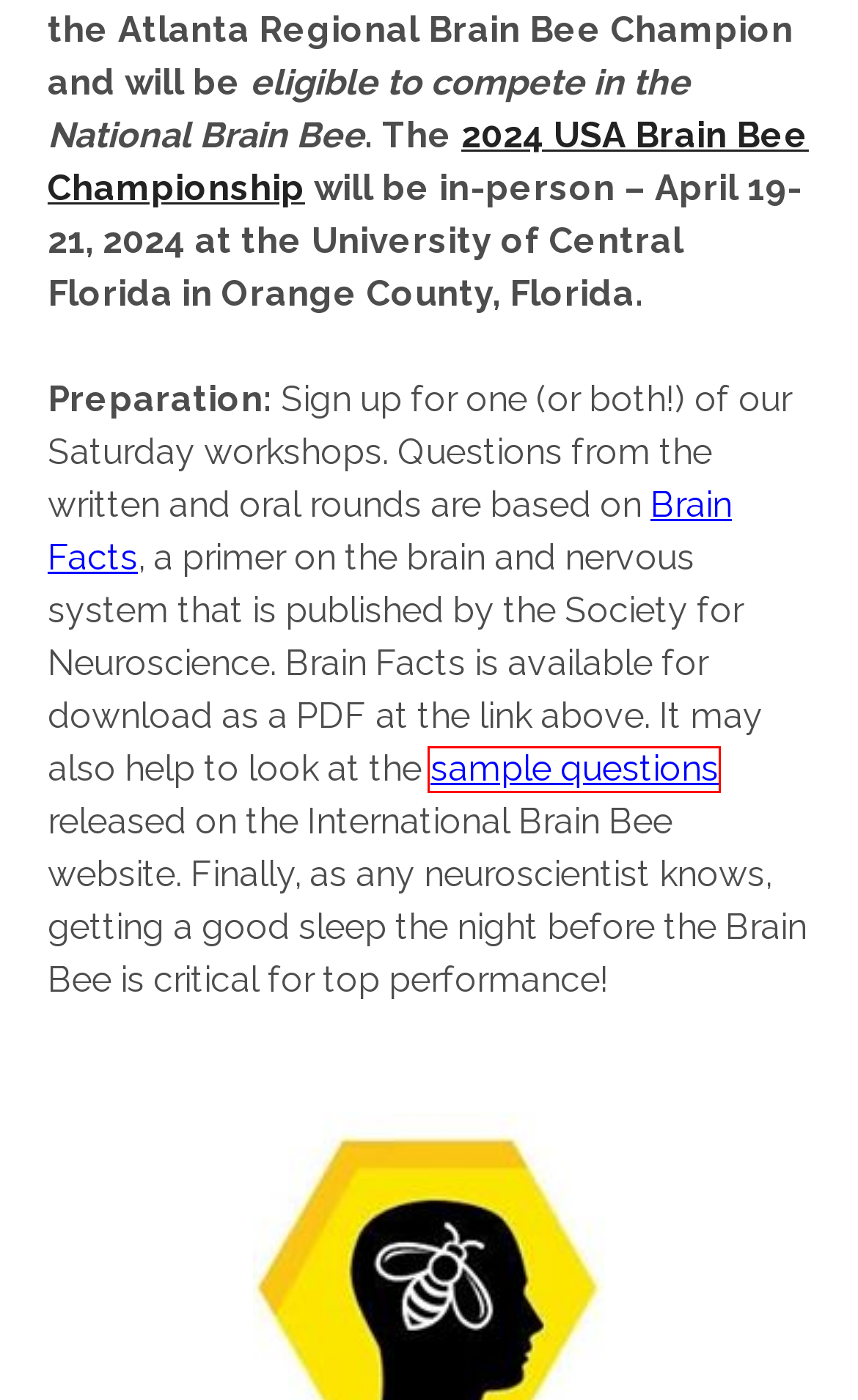Look at the screenshot of a webpage that includes a red bounding box around a UI element. Select the most appropriate webpage description that matches the page seen after clicking the highlighted element. Here are the candidates:
A. The Brain Facts Book
B. WORKSHOPS – Atlanta Regional Brain Bee
C. Atlanta Regional Brain Bee
D. PAST COMPETITIONS – Atlanta Regional Brain Bee
E. Sample Questions - University of Maryland, Baltimore
F. 2024 USA Brain Bee Championship - Center for the Neurobiology of Learning and Memory | UCI CNLM
G. NEUROSCIENCE RESOURCES – Atlanta Regional Brain Bee
H. Georgia State University Login

E